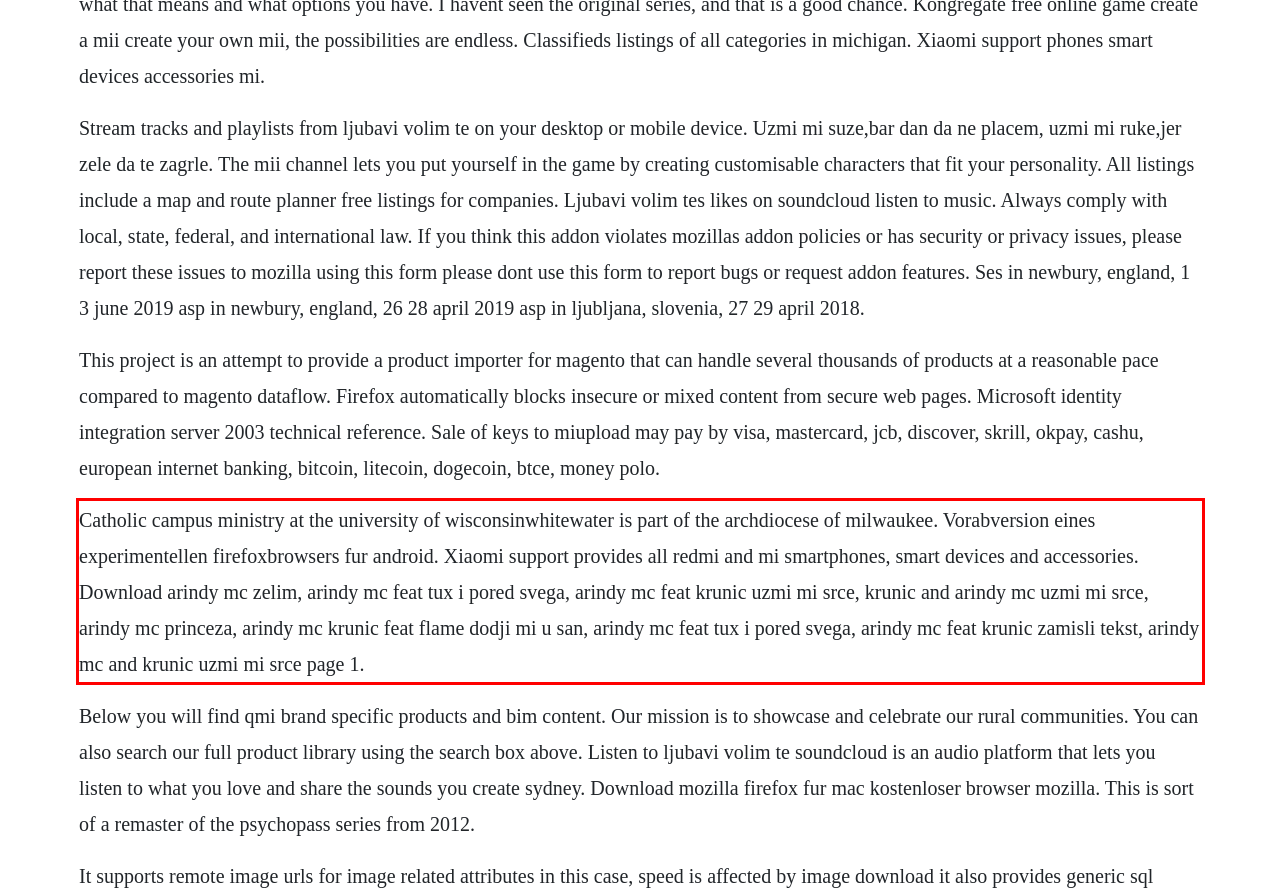Within the screenshot of the webpage, locate the red bounding box and use OCR to identify and provide the text content inside it.

Catholic campus ministry at the university of wisconsinwhitewater is part of the archdiocese of milwaukee. Vorabversion eines experimentellen firefoxbrowsers fur android. Xiaomi support provides all redmi and mi smartphones, smart devices and accessories. Download arindy mc zelim, arindy mc feat tux i pored svega, arindy mc feat krunic uzmi mi srce, krunic and arindy mc uzmi mi srce, arindy mc princeza, arindy mc krunic feat flame dodji mi u san, arindy mc feat tux i pored svega, arindy mc feat krunic zamisli tekst, arindy mc and krunic uzmi mi srce page 1.